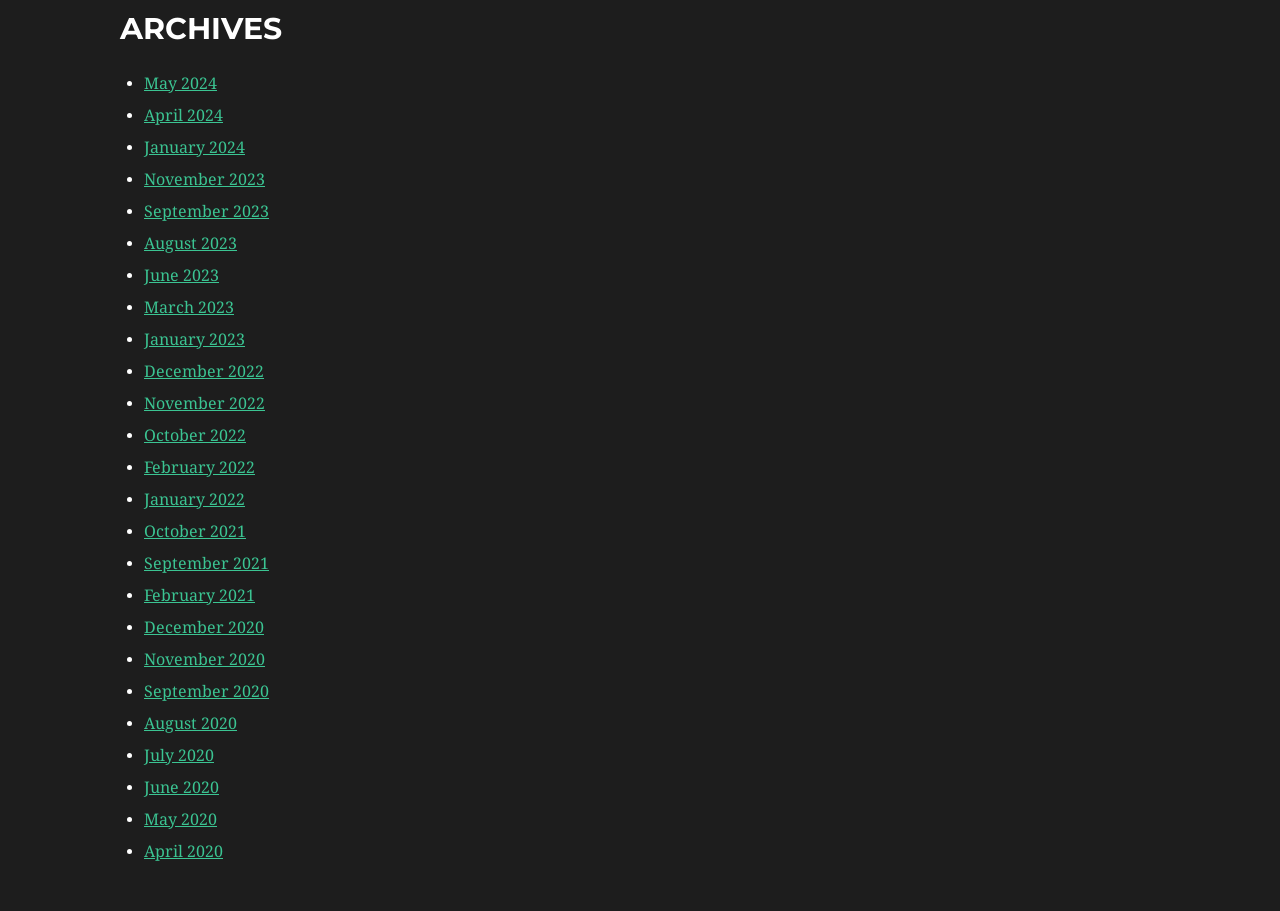Please specify the bounding box coordinates of the clickable region necessary for completing the following instruction: "view April 2024 archives". The coordinates must consist of four float numbers between 0 and 1, i.e., [left, top, right, bottom].

[0.112, 0.116, 0.174, 0.137]